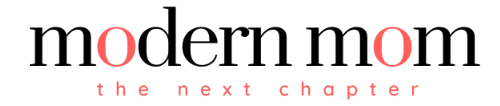Provide an in-depth description of the image.

The image features the logo of "Modern Mom," presented in a contemporary and stylish font. The word "modern" is displayed in bold, black lettering, while "mom" is also in black but with a slightly softer typography. Below this, the tagline "the next chapter" appears in a delicate coral hue, suggesting a focus on evolving roles and experiences in motherhood. This logo encapsulates the essence of a modern approach to parenting, appealing to a diverse audience of mothers seeking support, advice, and community in navigating the challenges of contemporary family life.